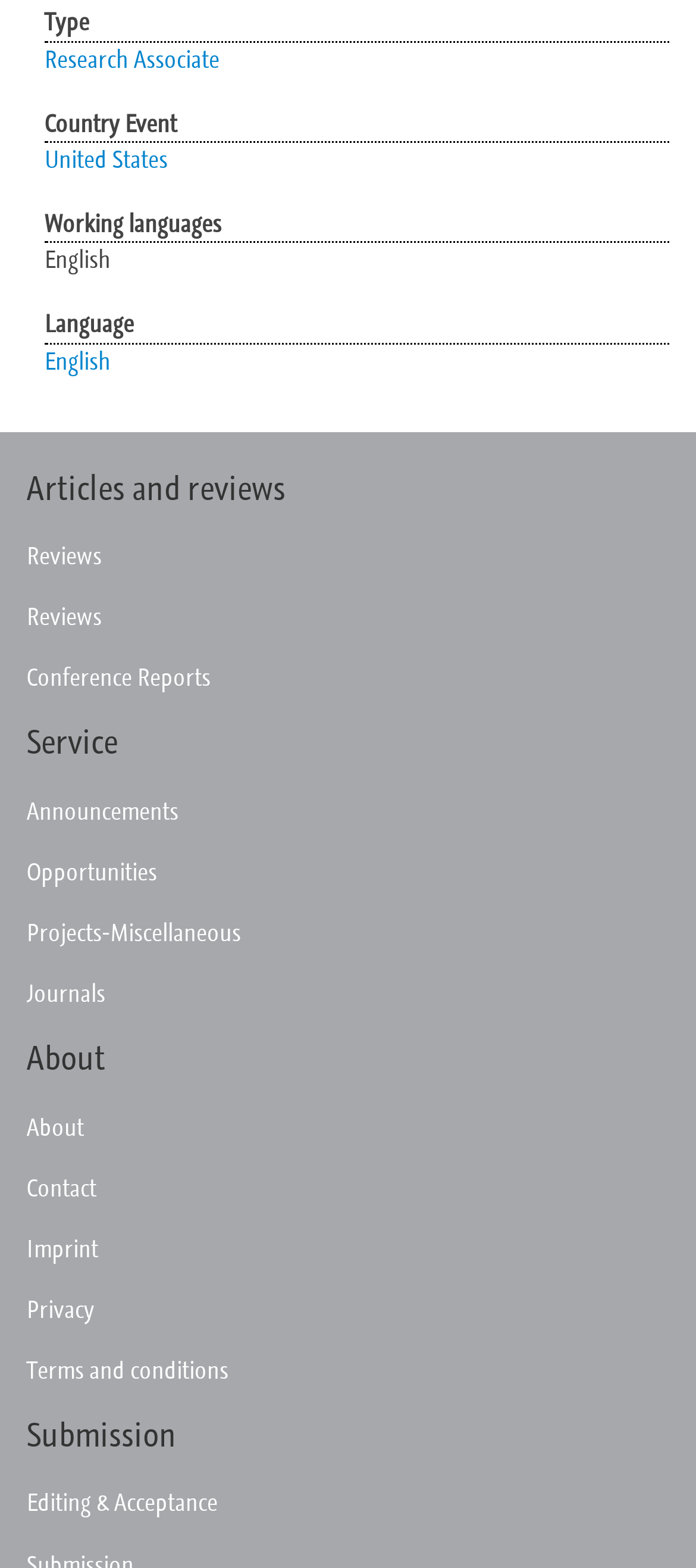Identify the bounding box of the UI component described as: "Editing & Acceptance".

[0.038, 0.94, 1.0, 0.977]